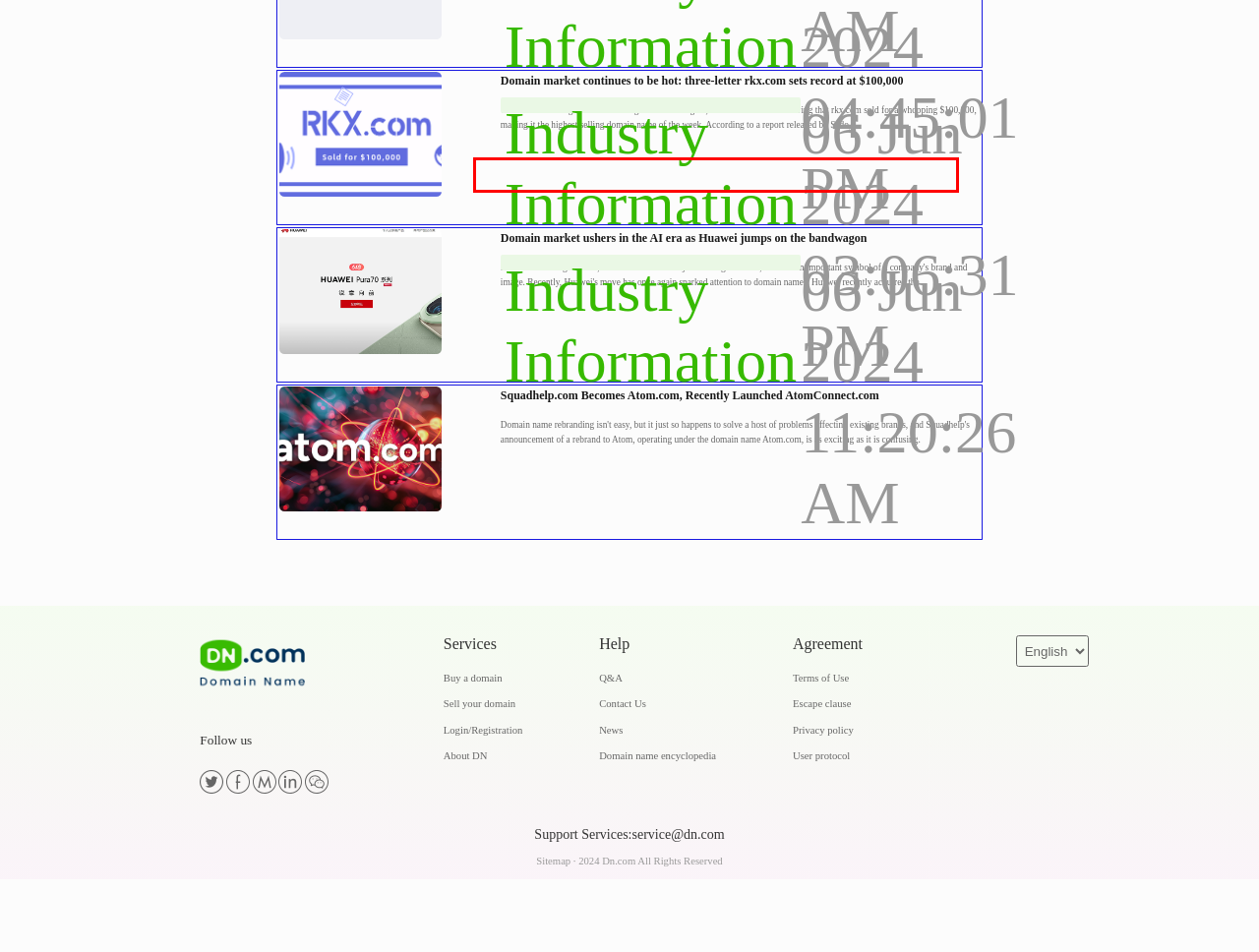The screenshot provided shows a webpage with a red bounding box. Apply OCR to the text within this red bounding box and provide the extracted content.

The domain trading market is making waves once again, with the latest data showing that rkx.com sold for a whopping $100,000, making it the highest selling domain name of the week. According to a report released by Sedo,